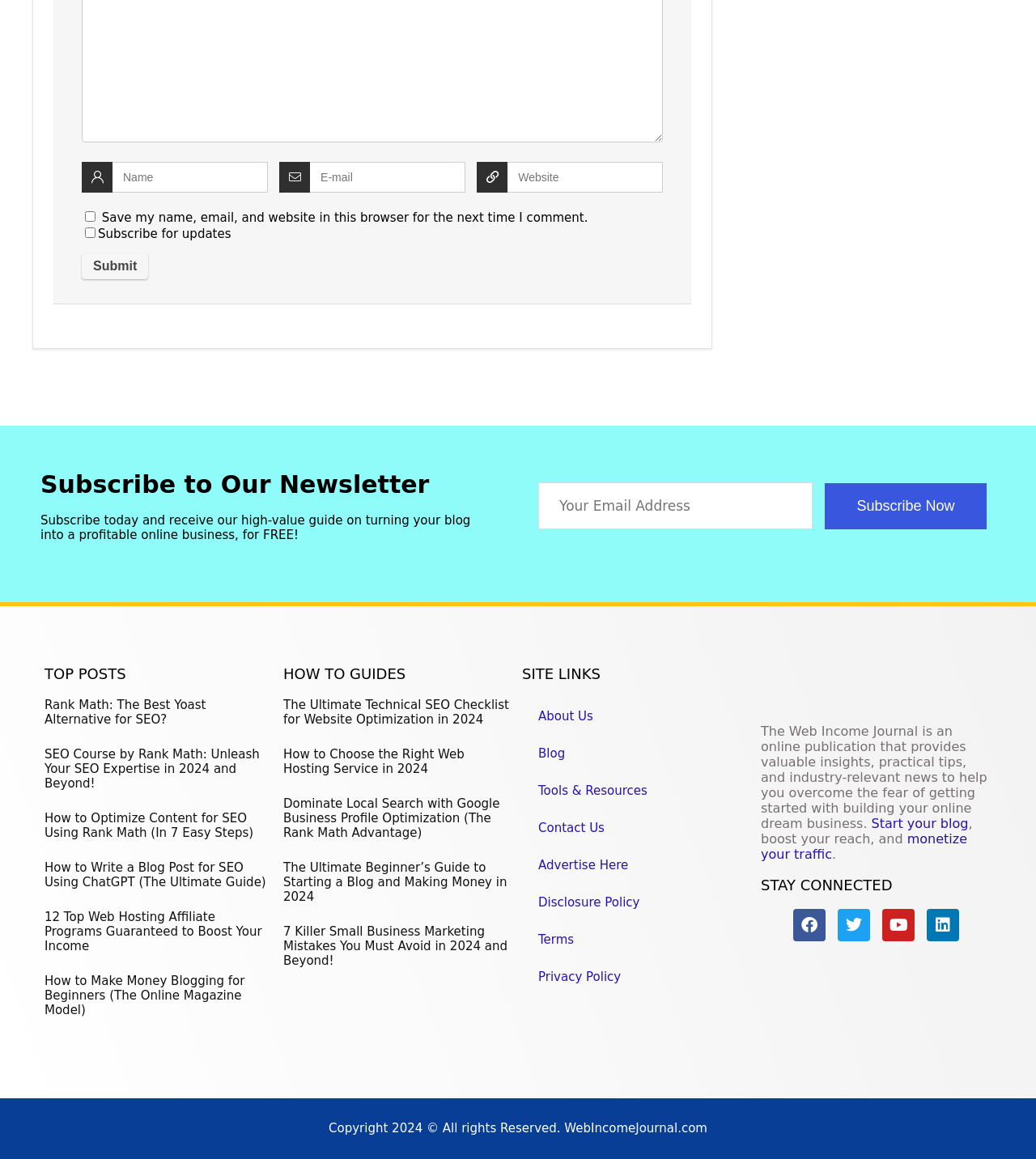Please find the bounding box coordinates of the clickable region needed to complete the following instruction: "Read the article about Rank Math". The bounding box coordinates must consist of four float numbers between 0 and 1, i.e., [left, top, right, bottom].

[0.043, 0.602, 0.199, 0.627]